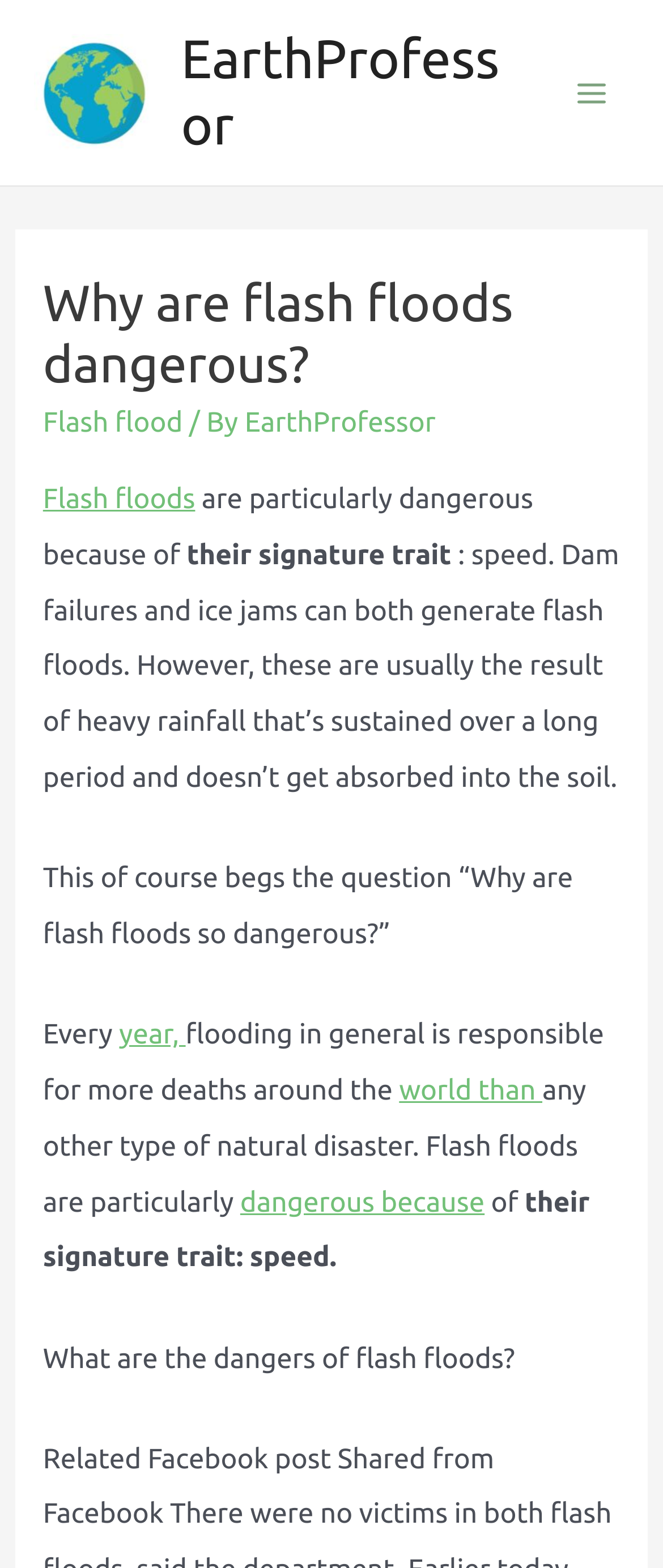What is responsible for more deaths around the world? Based on the screenshot, please respond with a single word or phrase.

flooding in general